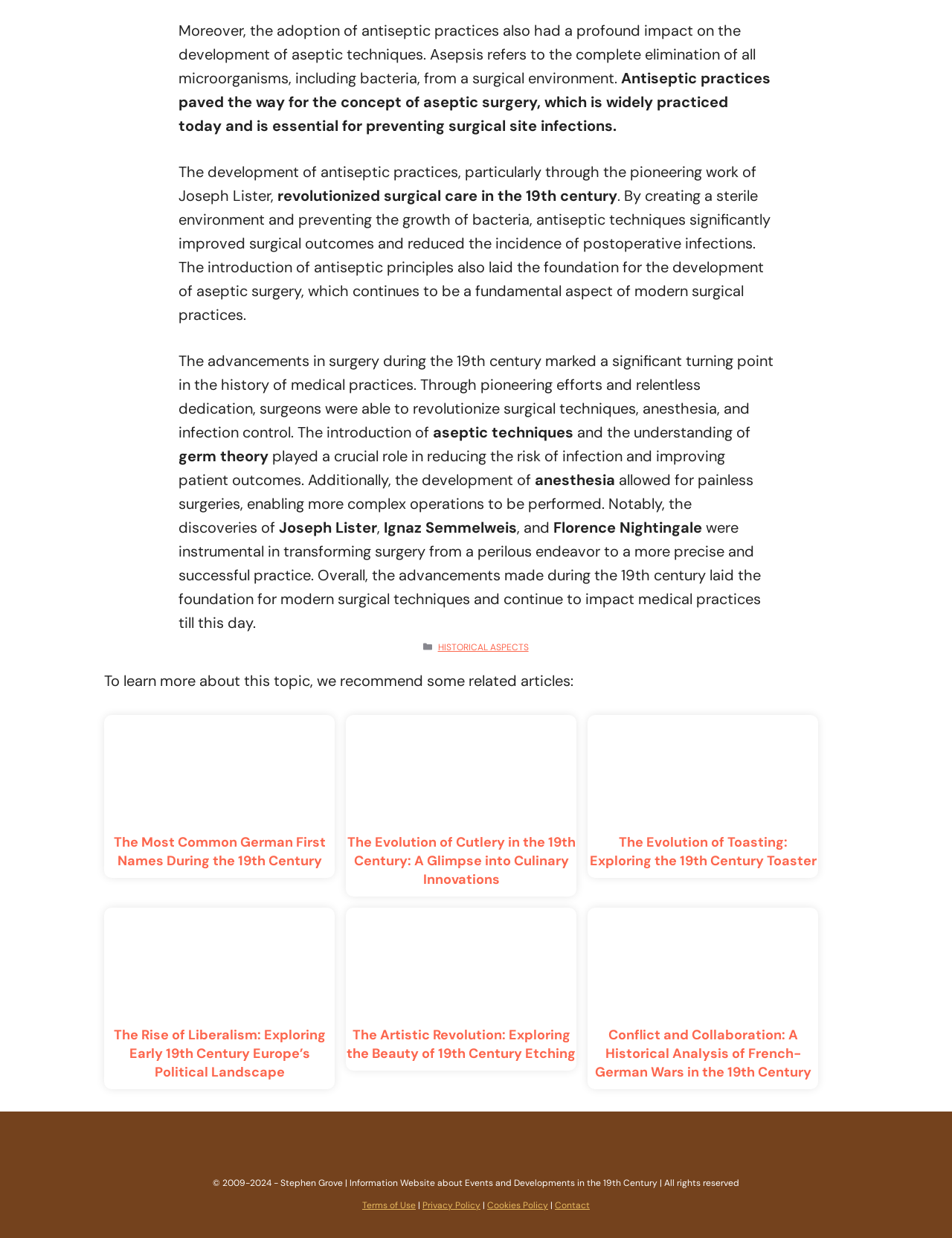Please provide the bounding box coordinates for the element that needs to be clicked to perform the instruction: "Click on the 'Terms of Use' link". The coordinates must consist of four float numbers between 0 and 1, formatted as [left, top, right, bottom].

[0.38, 0.969, 0.437, 0.978]